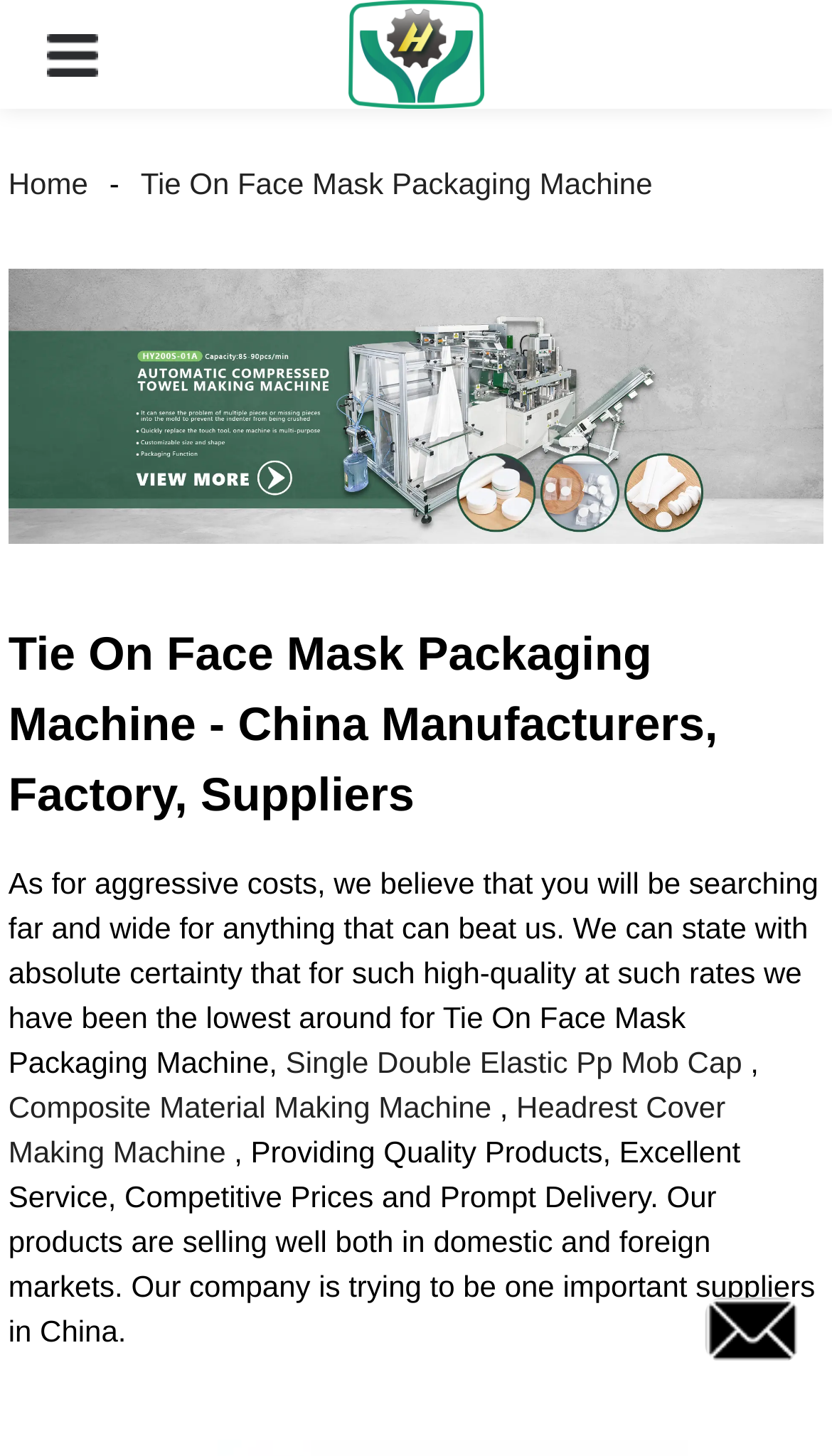Provide a short answer to the following question with just one word or phrase: What is the main product of the company?

Tie On Face Mask Packaging Machine